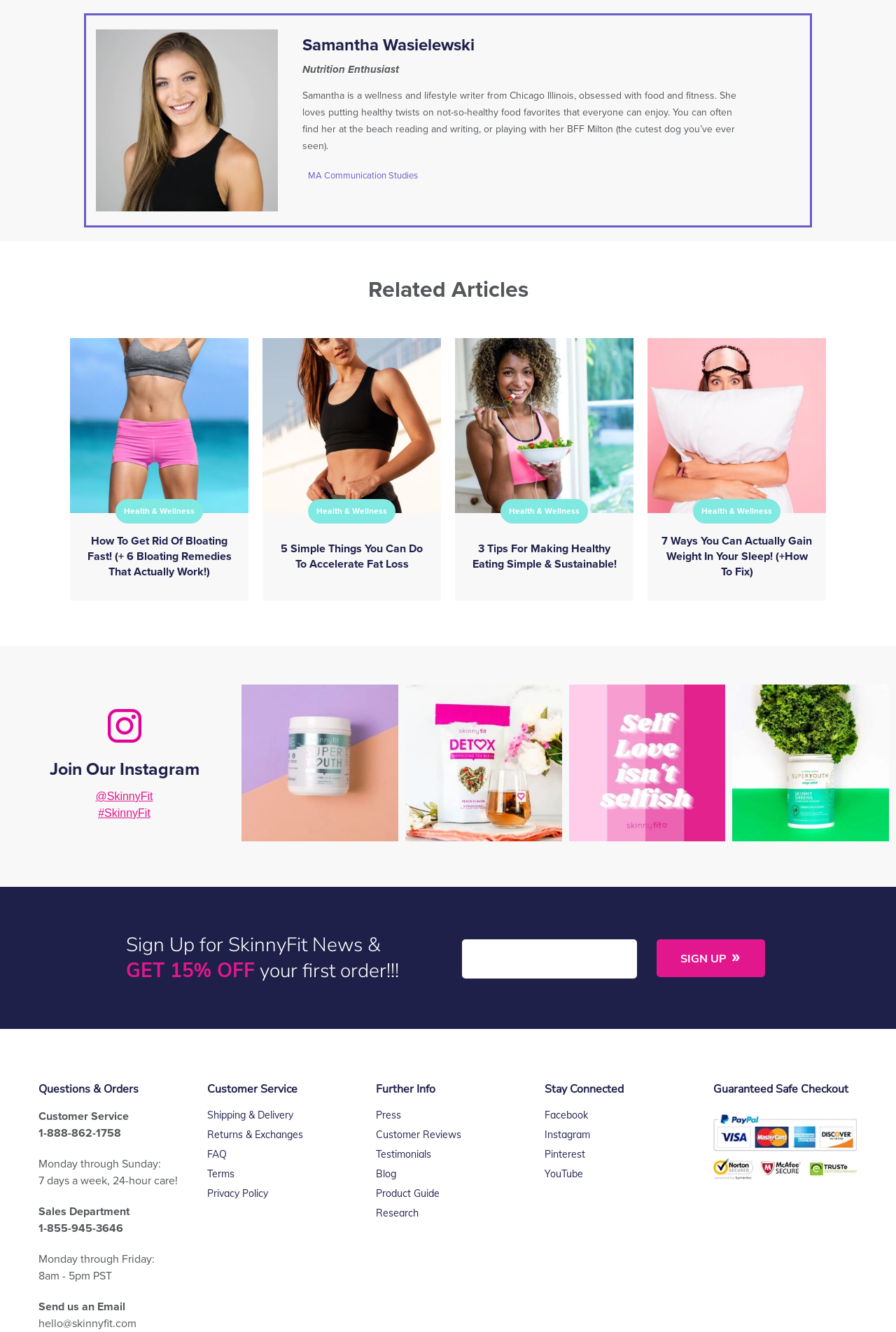Specify the bounding box coordinates (top-left x, top-left y, bottom-right x, bottom-right y) of the UI element in the screenshot that matches this description: Health & Wellness

[0.773, 0.375, 0.871, 0.393]